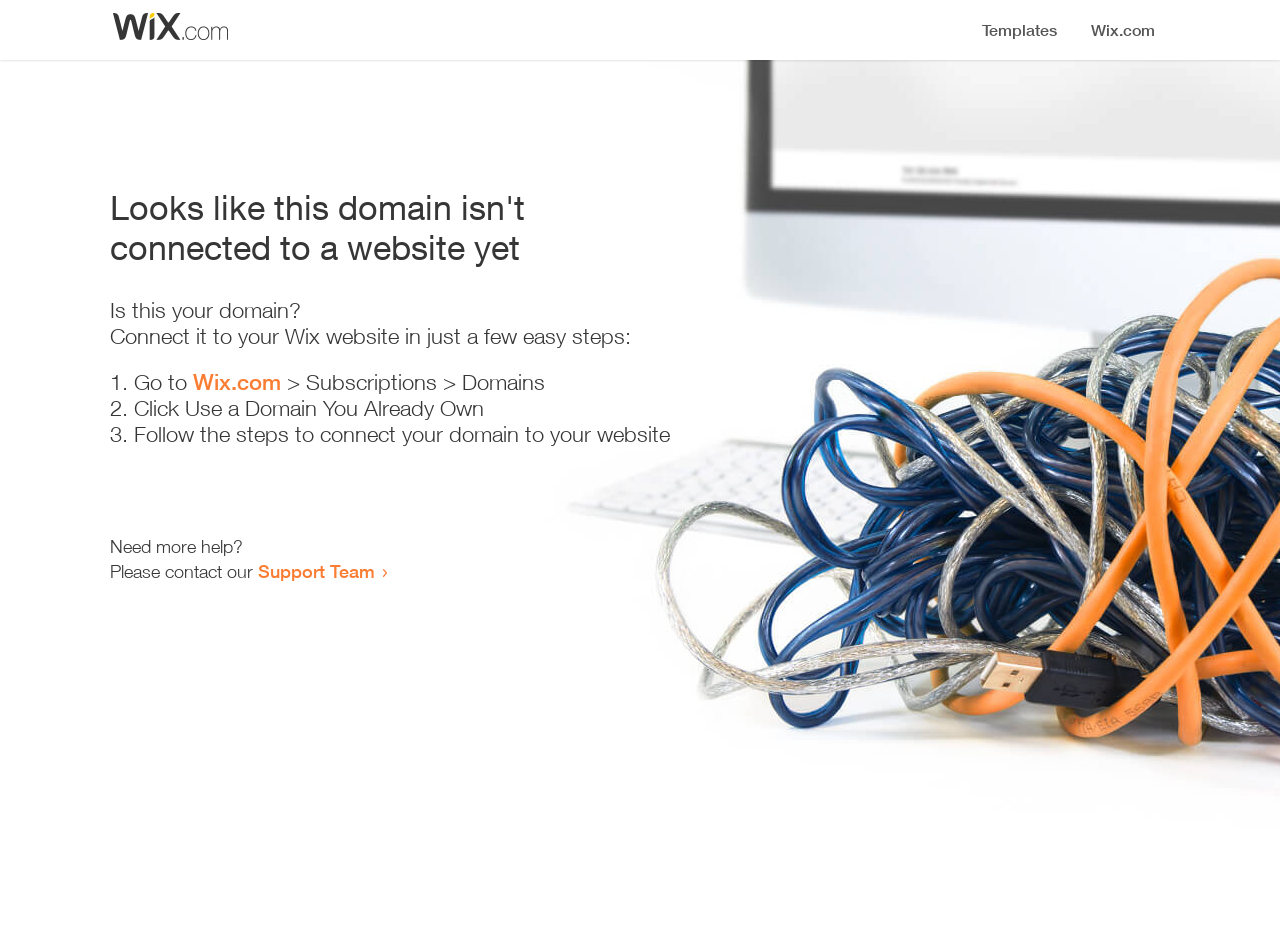Locate the bounding box of the UI element with the following description: "Wix.com".

[0.151, 0.39, 0.22, 0.417]